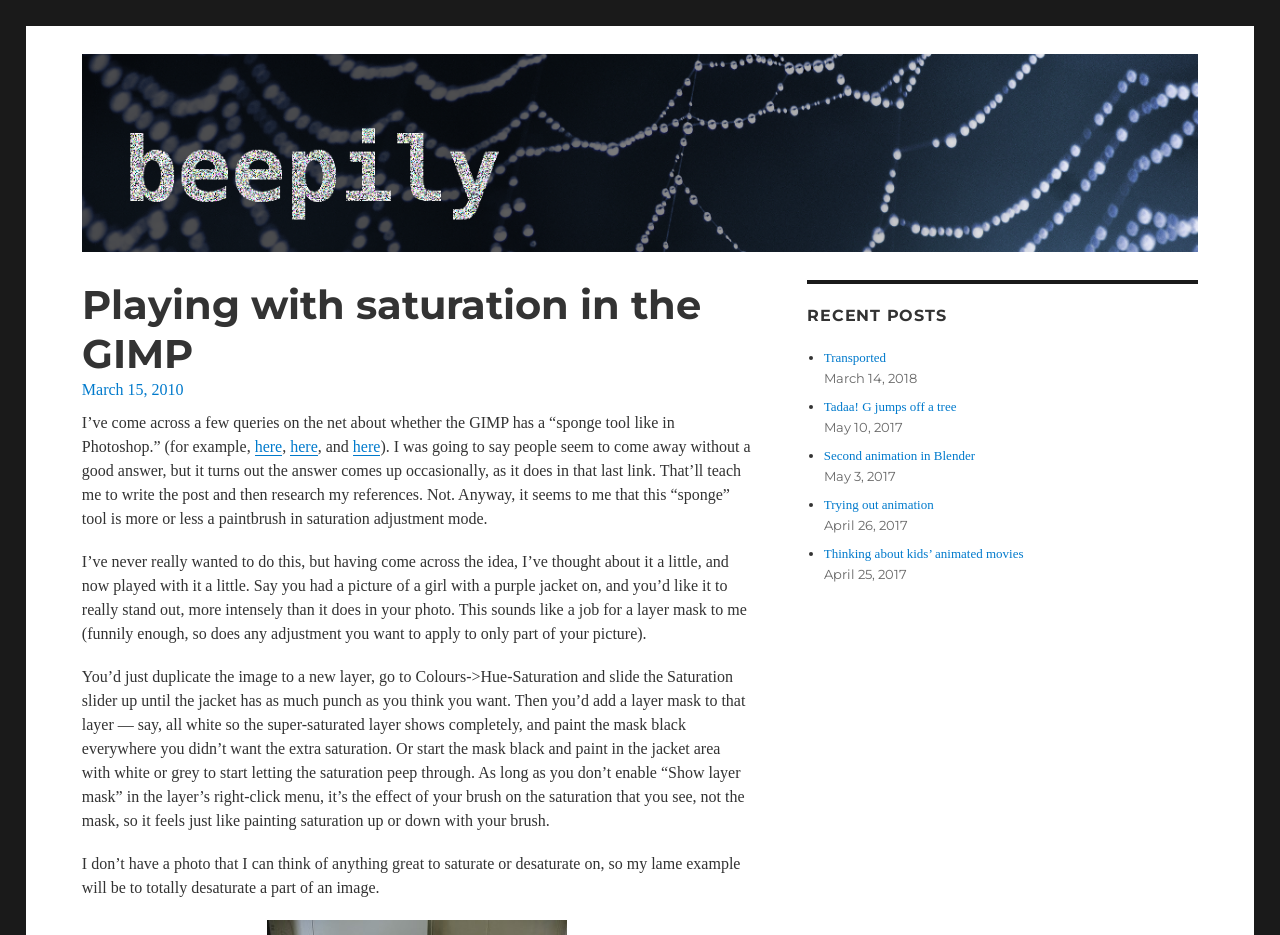Determine the bounding box coordinates of the clickable region to execute the instruction: "Click the link to the blog post 'Transported'". The coordinates should be four float numbers between 0 and 1, denoted as [left, top, right, bottom].

[0.644, 0.374, 0.692, 0.391]